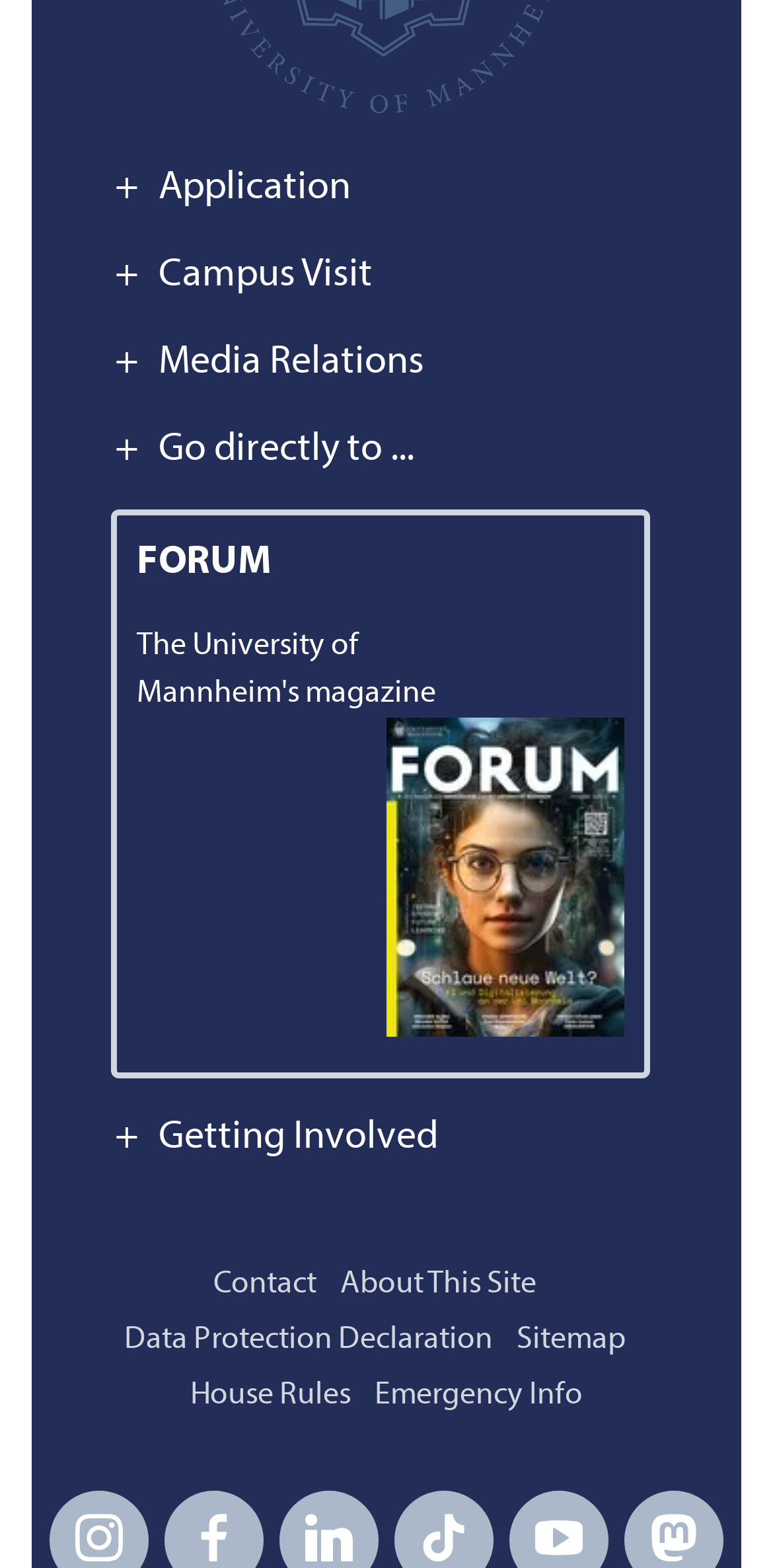Find the bounding box coordinates of the area that needs to be clicked in order to achieve the following instruction: "Click on the 'FORUM' link". The coordinates should be specified as four float numbers between 0 and 1, i.e., [left, top, right, bottom].

[0.177, 0.346, 0.351, 0.372]